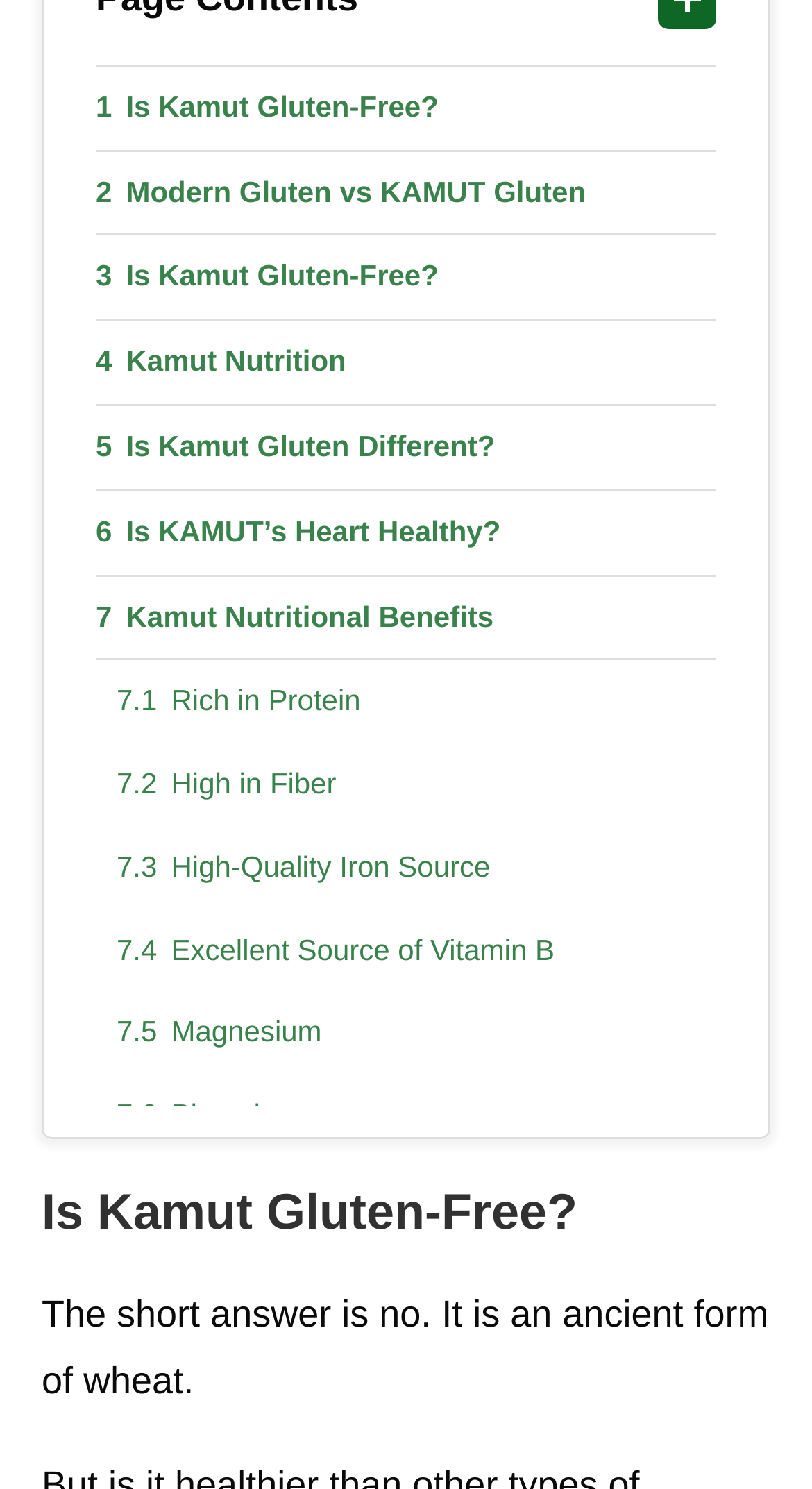Identify the bounding box for the element characterized by the following description: "Selenium".

[0.144, 0.778, 0.882, 0.833]